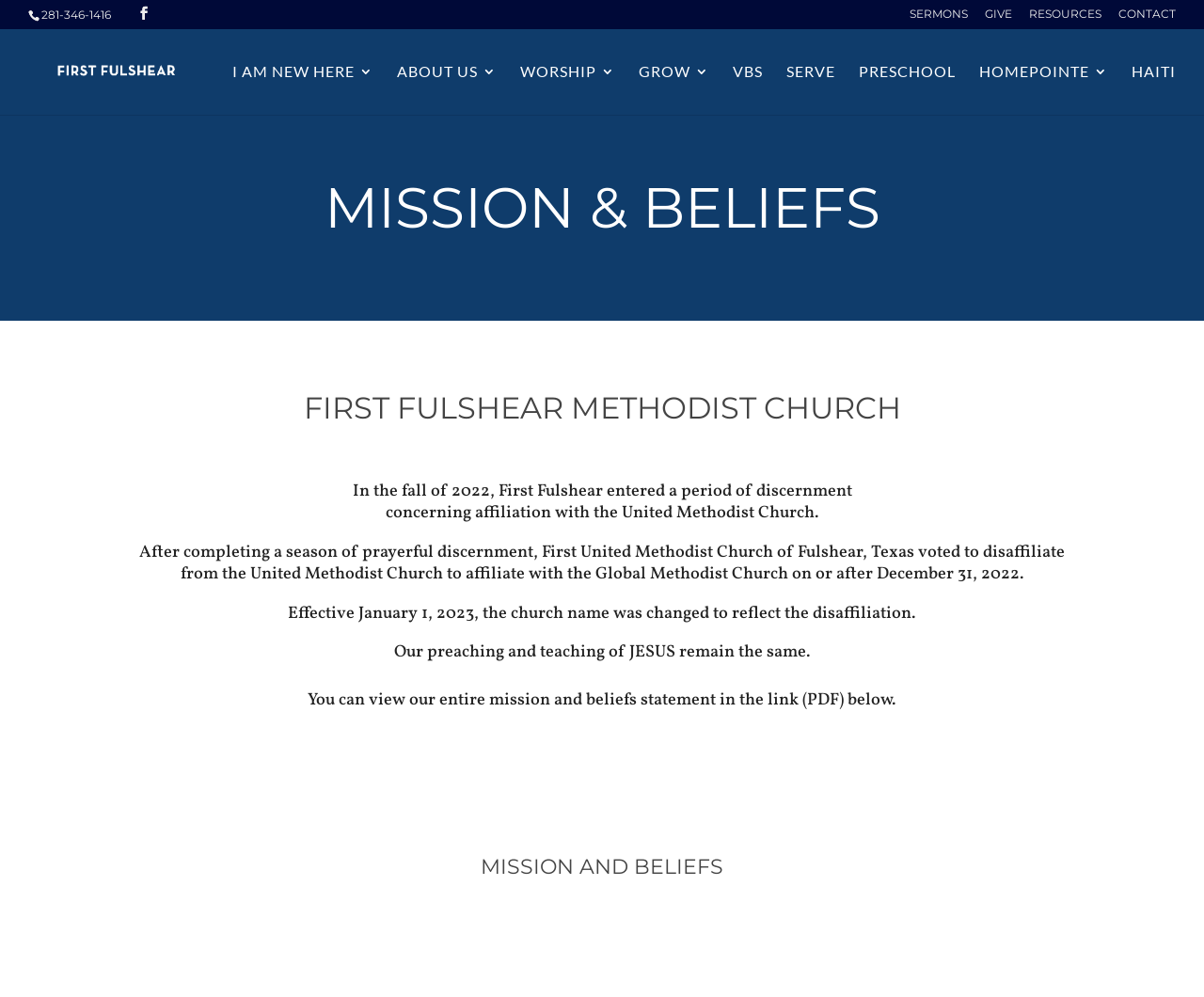Specify the bounding box coordinates of the area that needs to be clicked to achieve the following instruction: "Make a donation".

[0.818, 0.008, 0.841, 0.028]